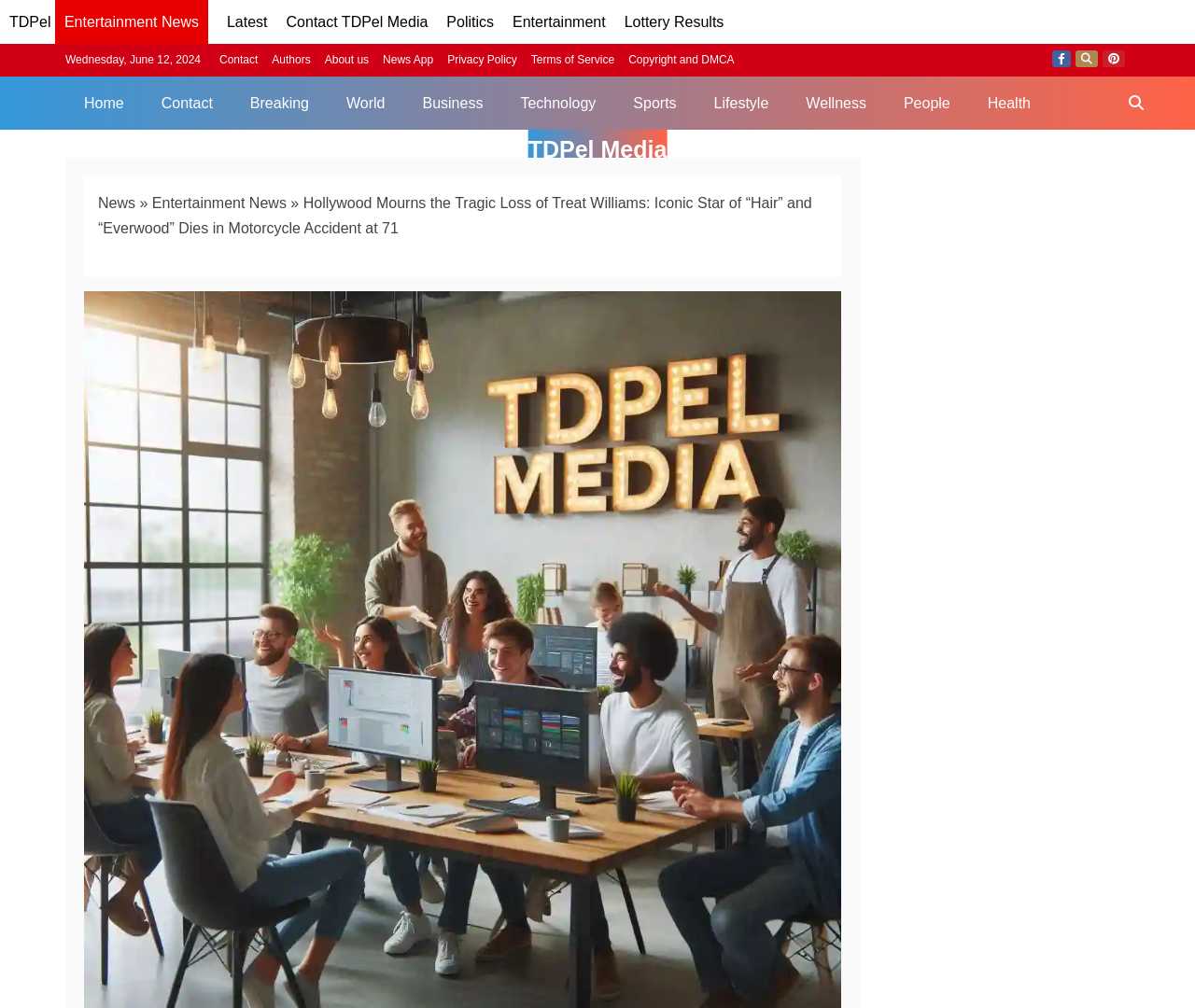Identify the bounding box coordinates of the part that should be clicked to carry out this instruction: "Go to Entertainment News".

[0.127, 0.193, 0.24, 0.209]